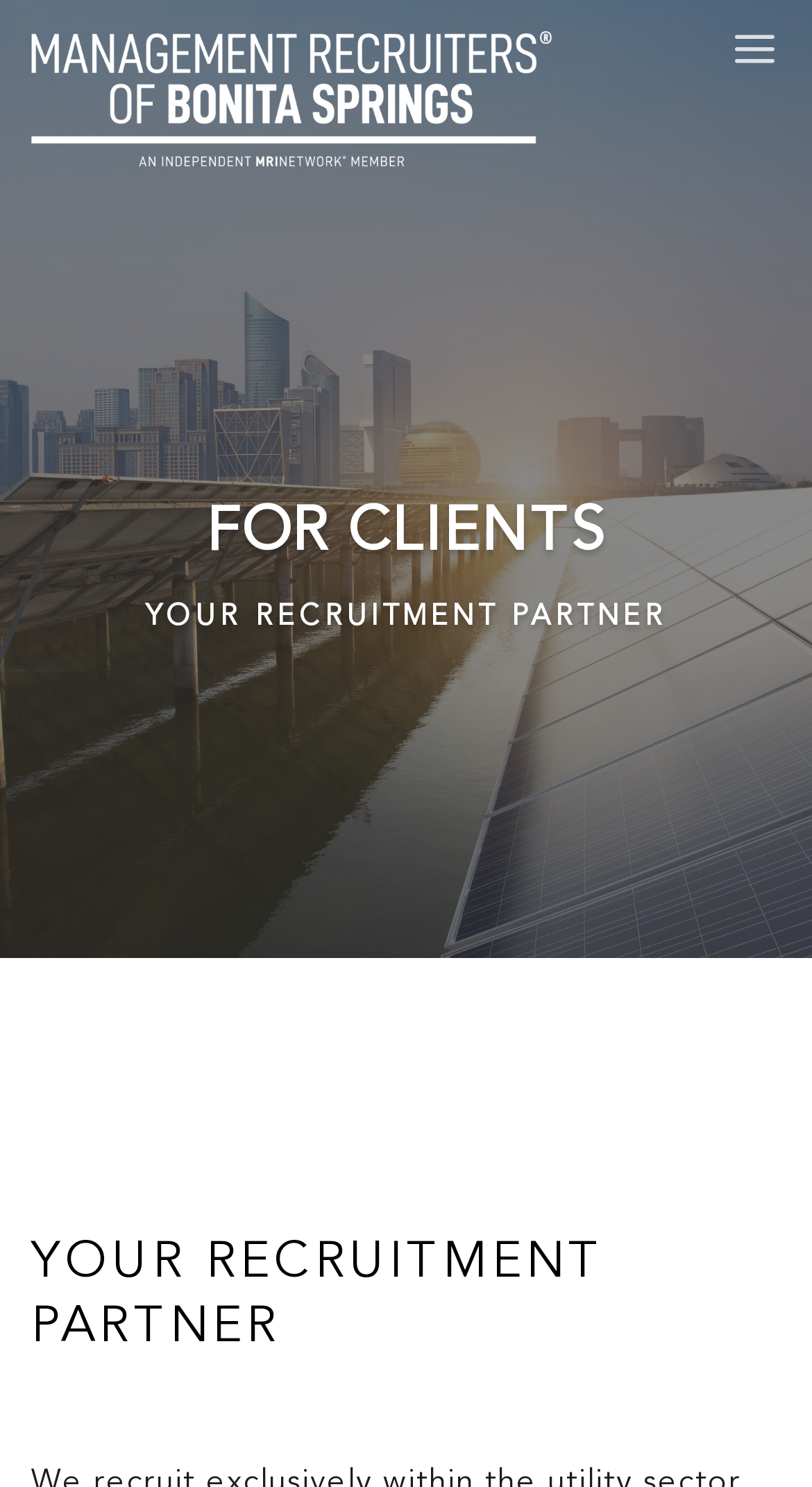What is the purpose of the 'Skip to content' link?
Give a single word or phrase answer based on the content of the image.

Accessibility